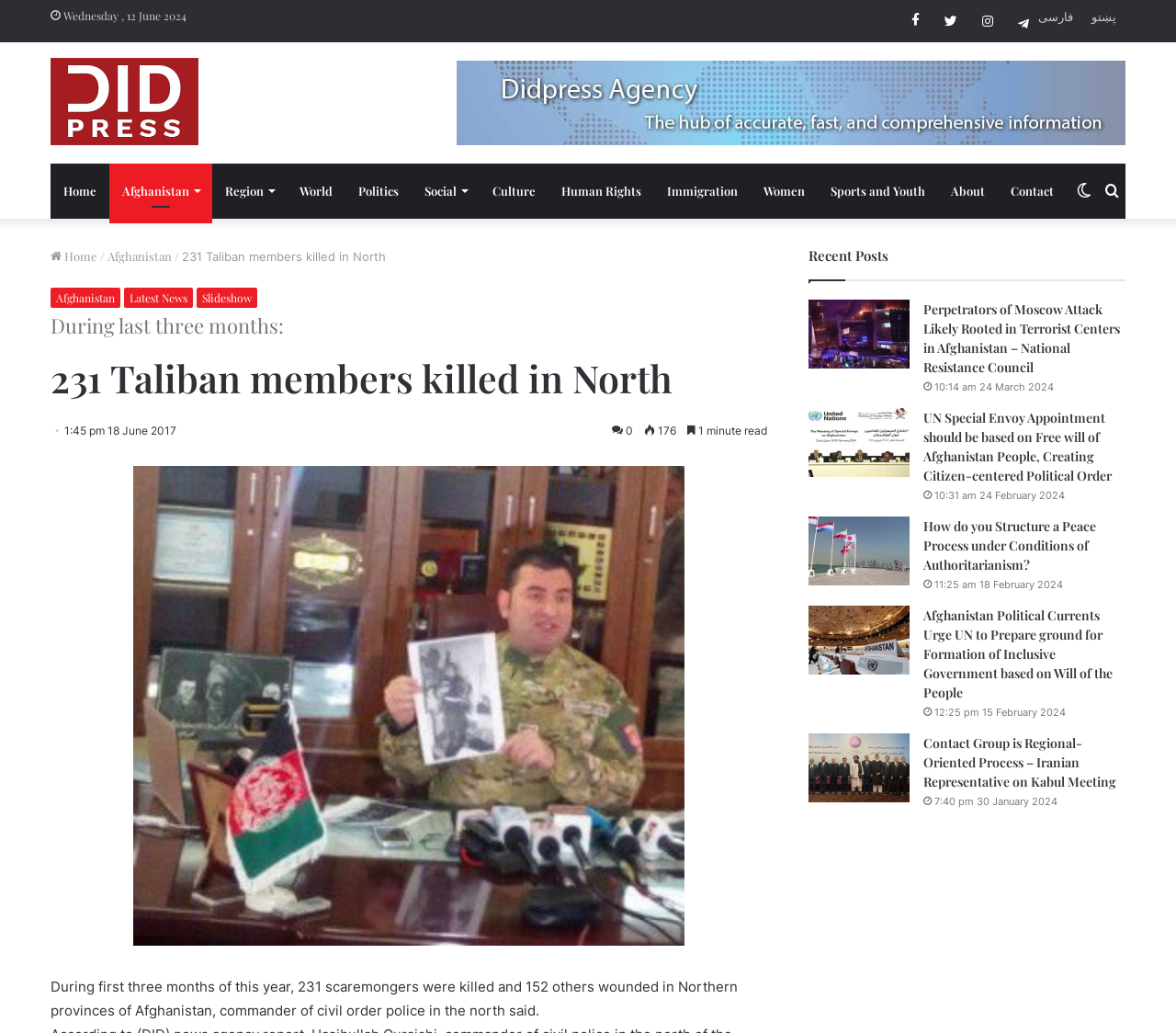What is the language of the webpage?
From the details in the image, answer the question comprehensively.

I inferred the language of the webpage by looking at the text content, which appears to be in English. Additionally, there are links to switch to other languages, such as 'فارسی' and 'پښتو', but the default language is English.